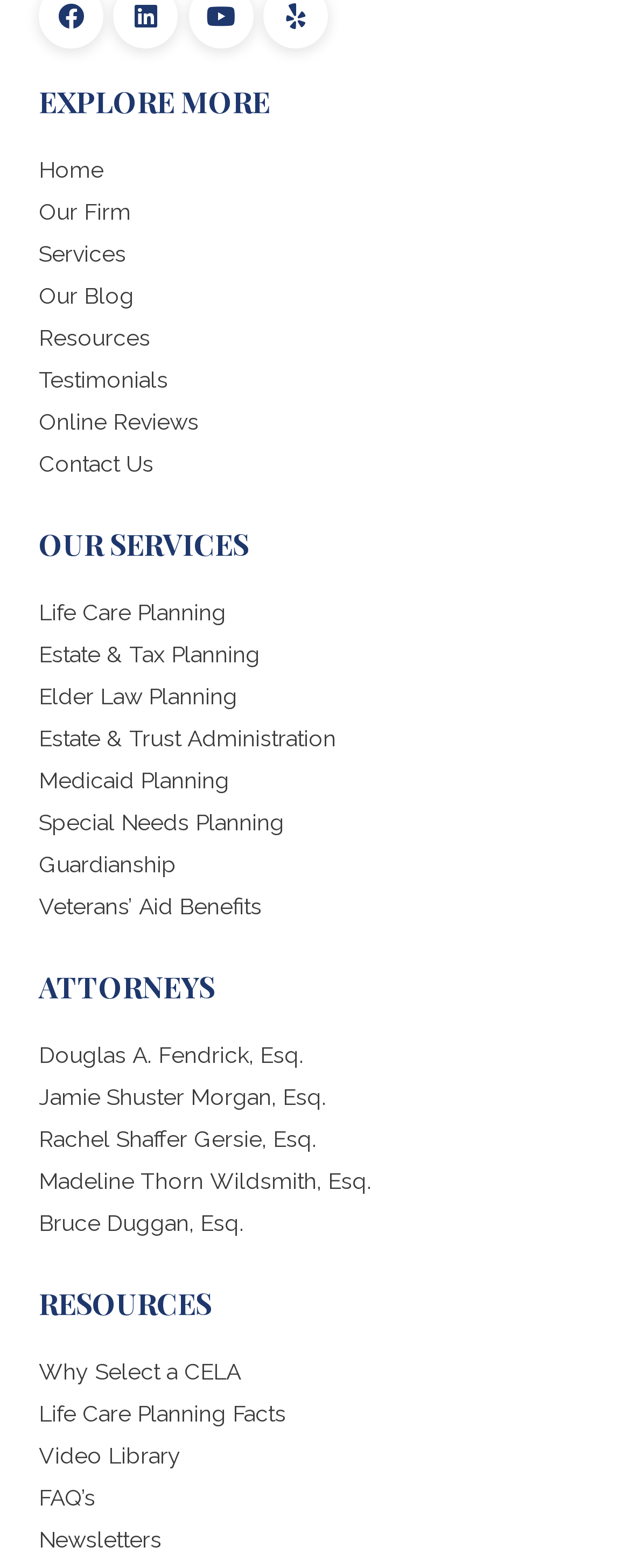Please locate the bounding box coordinates of the region I need to click to follow this instruction: "Learn about 'Why Select a CELA'".

[0.062, 0.866, 0.382, 0.883]